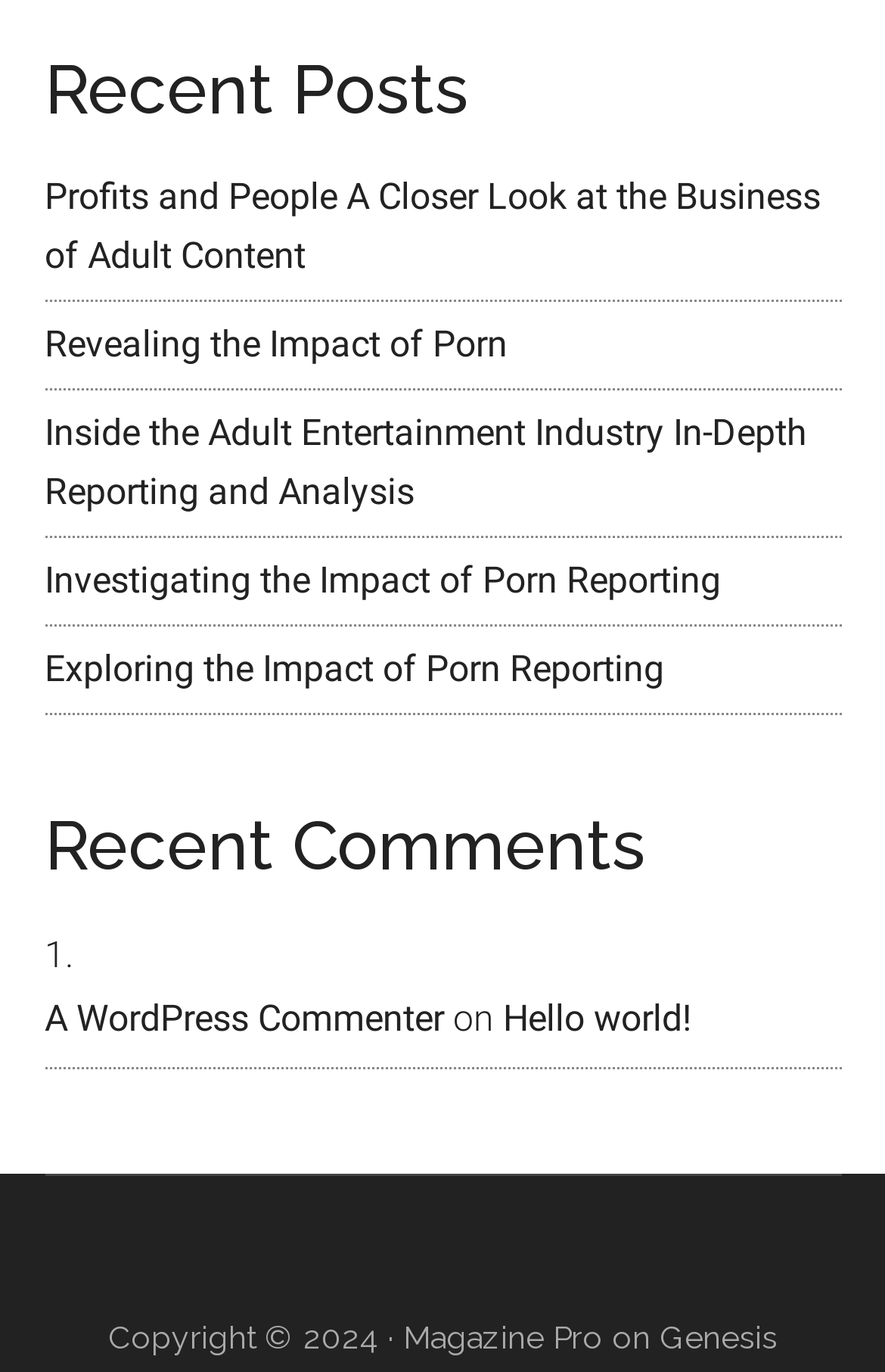Predict the bounding box coordinates for the UI element described as: "Magazine Pro". The coordinates should be four float numbers between 0 and 1, presented as [left, top, right, bottom].

[0.455, 0.962, 0.681, 0.988]